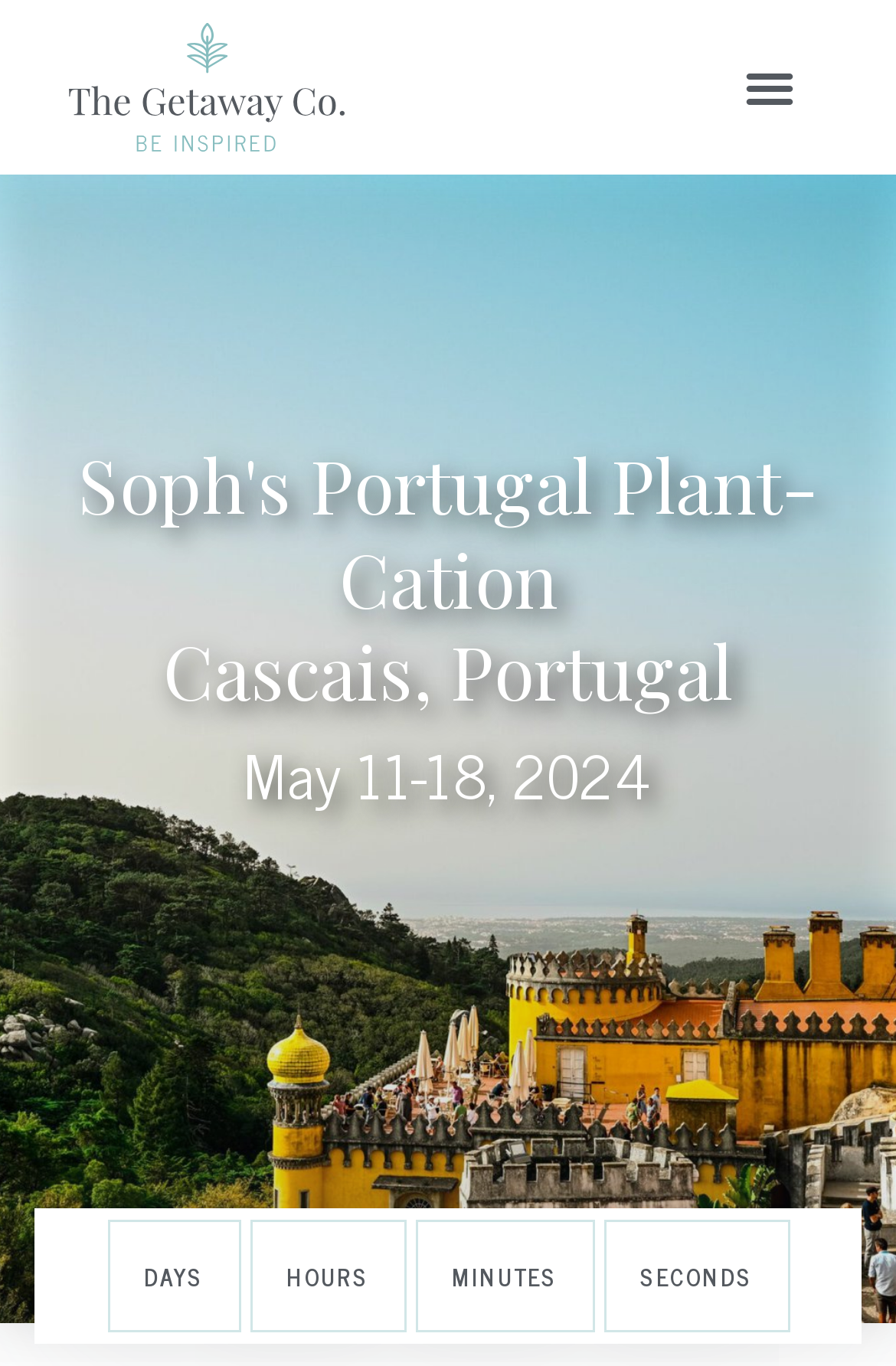Identify and provide the main heading of the webpage.

Soph's Portugal Plant-Cation